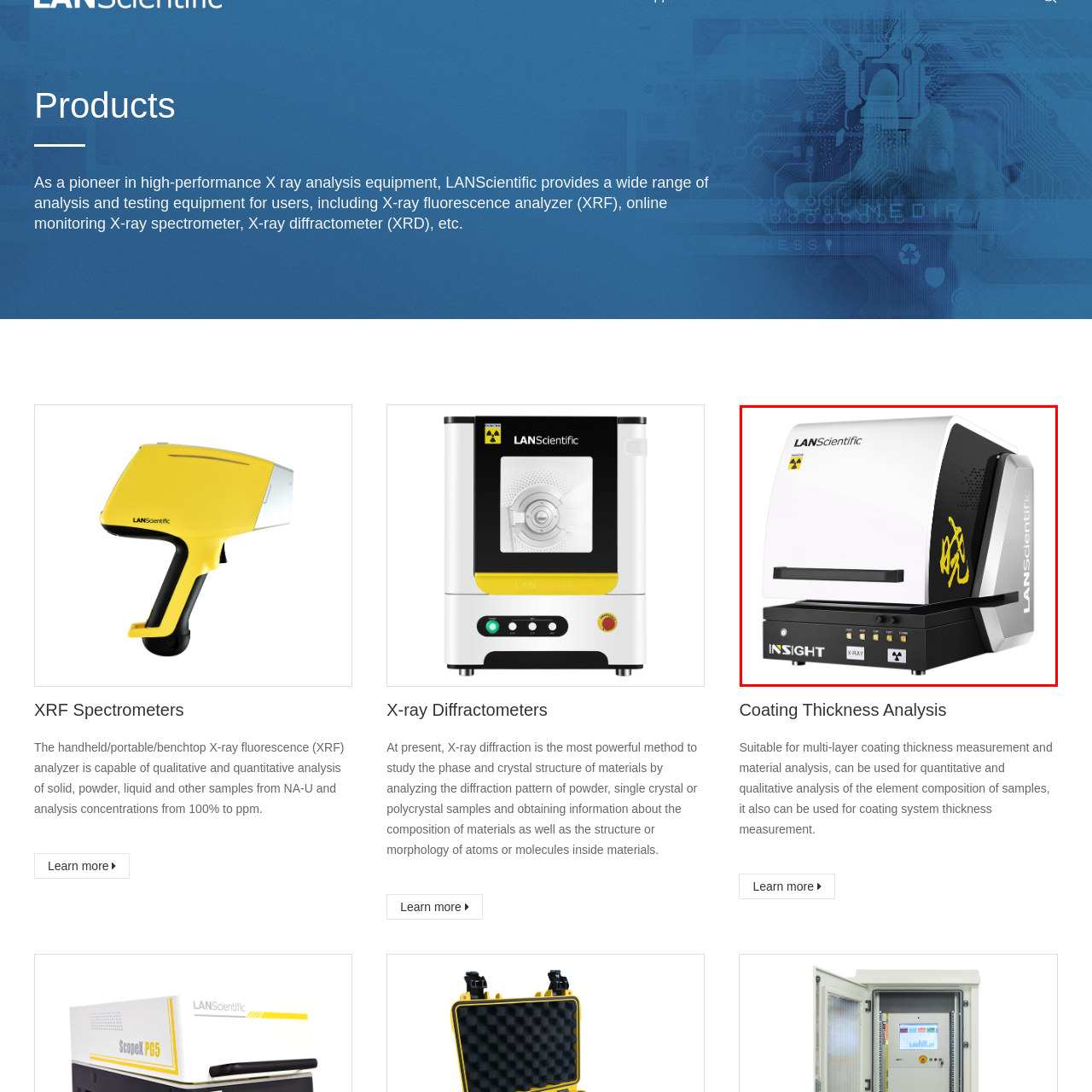Give a detailed account of the scene depicted in the image inside the red rectangle.

This image features the LANScientific INSIGHT X-ray fluorescence (XRF) analyzer, designed for high-performance analysis in various applications. The sleek device showcases a modern white and black exterior, marked prominently with the LANScientific logo and a radiation symbol, highlighting its specialized functionality in X-ray technology. Equipped with a user-friendly interface, the front panel includes several operational buttons and indicators for efficient usability. This instrument is capable of both qualitative and quantitative analysis of different sample types, making it an invaluable tool in fields such as material science, quality control, and environmental monitoring. The design reflects the company's commitment to innovation in analytical technology, providing users with reliable and accurate results.